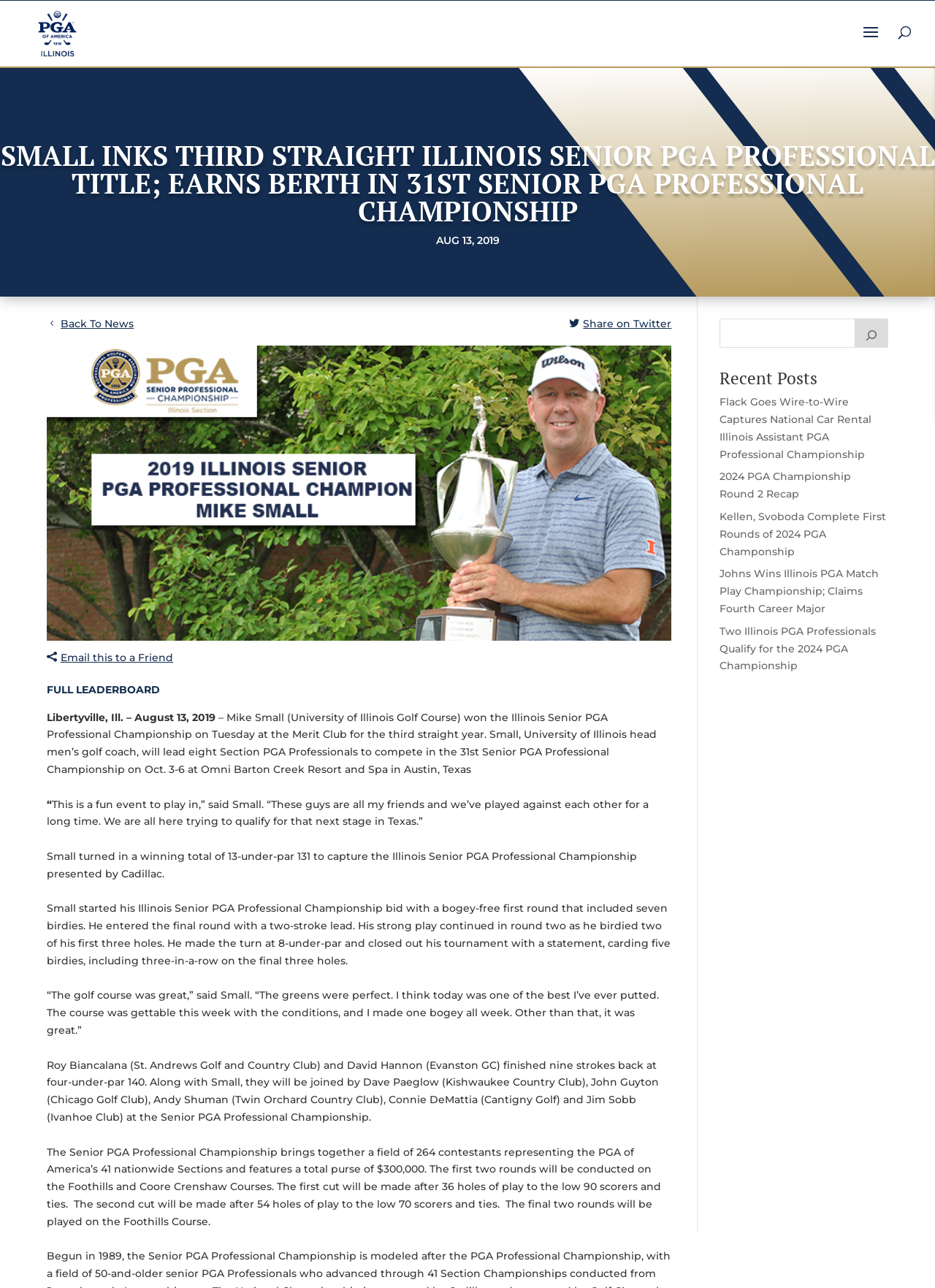Locate the bounding box of the UI element described in the following text: "aria-label="Search"".

[0.914, 0.247, 0.95, 0.27]